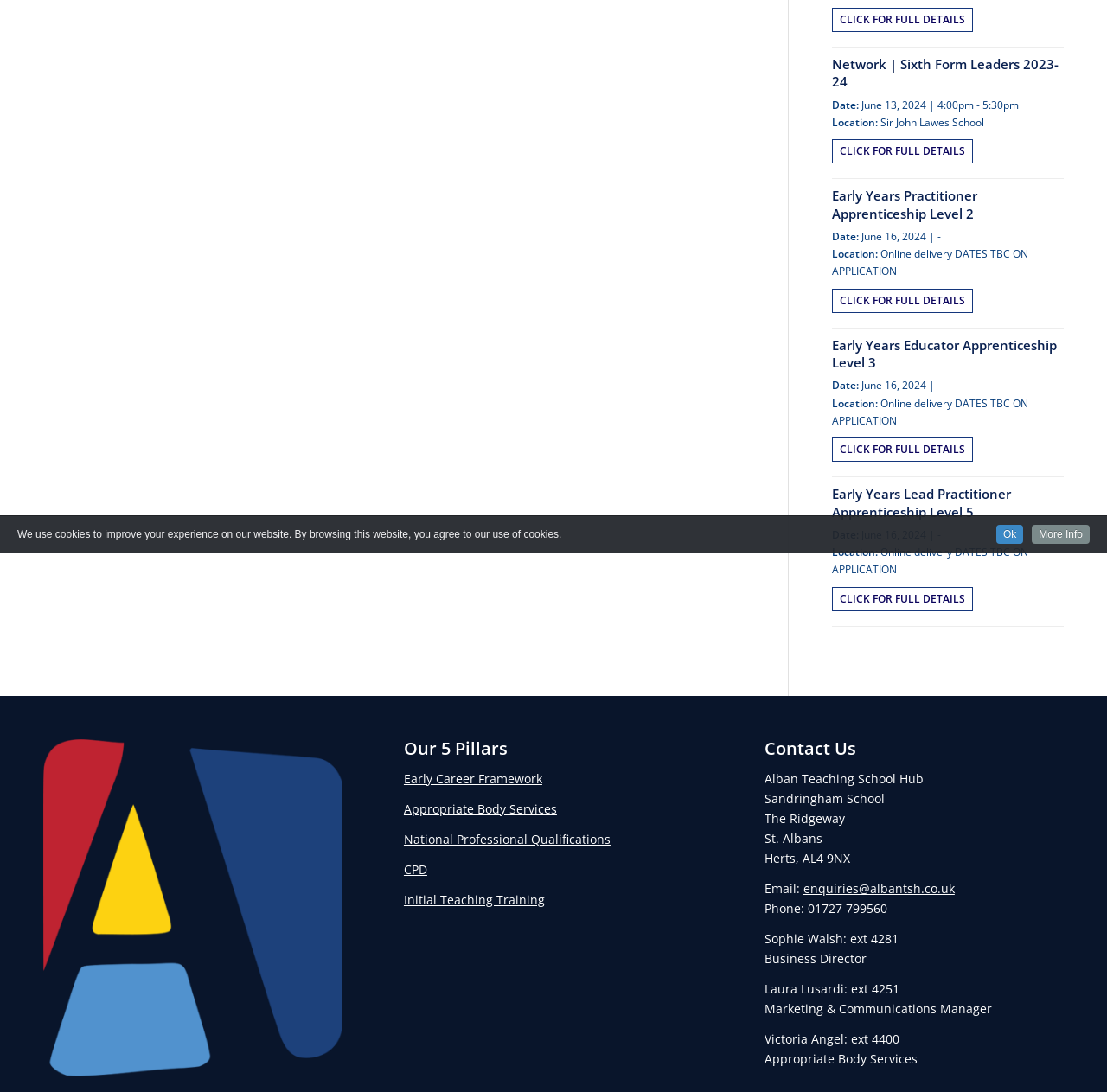Locate the UI element described by National Professional Qualifications in the provided webpage screenshot. Return the bounding box coordinates in the format (top-left x, top-left y, bottom-right x, bottom-right y), ensuring all values are between 0 and 1.

[0.365, 0.761, 0.552, 0.776]